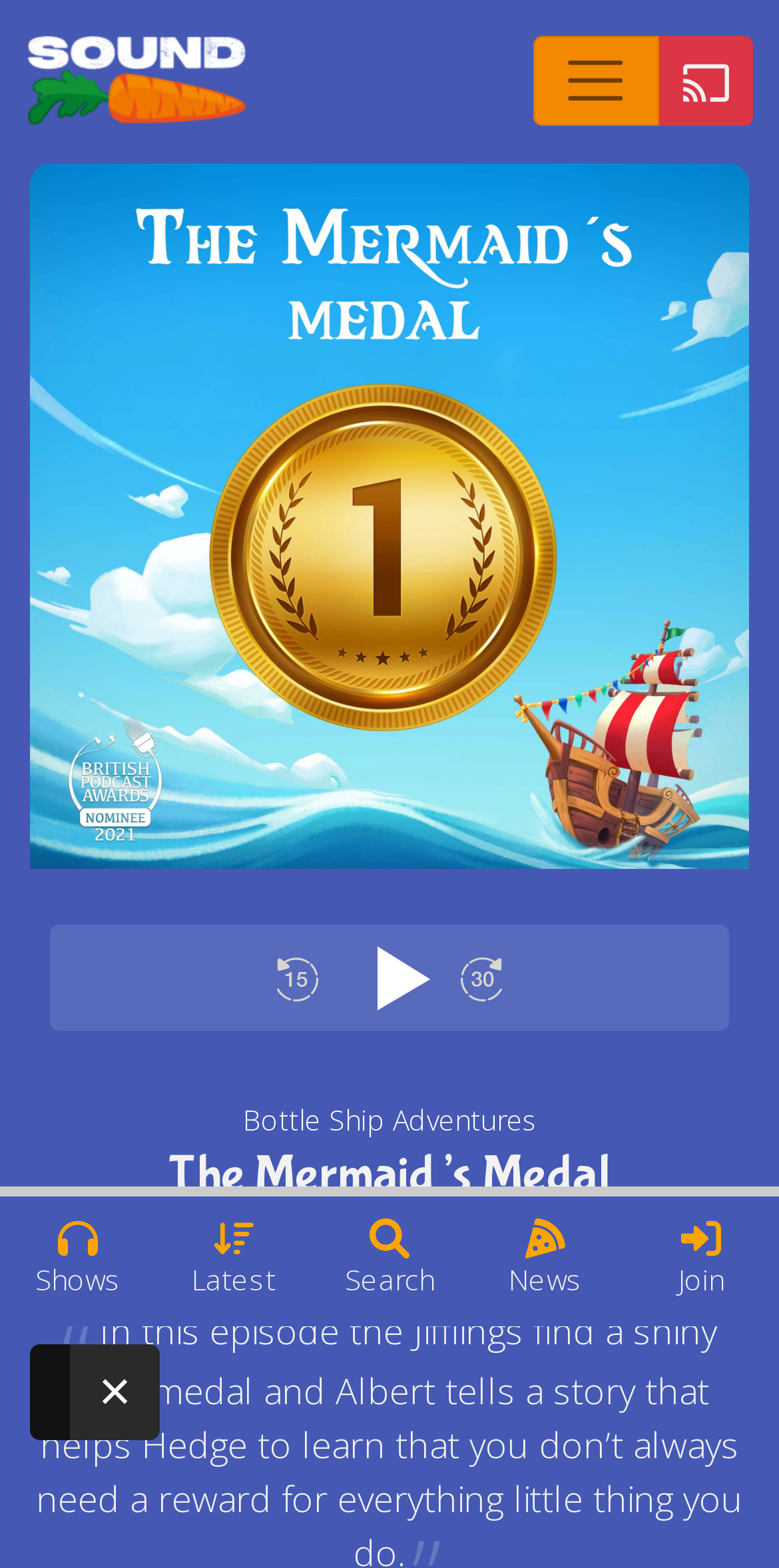Please provide a detailed answer to the question below by examining the image:
How many buttons are there in the navigation bar?

I counted the number of links with images that are located at the bottom of the page, which are 'Shows', 'Latest', 'Search', 'News', and 'Join'. These links are likely part of the navigation bar.